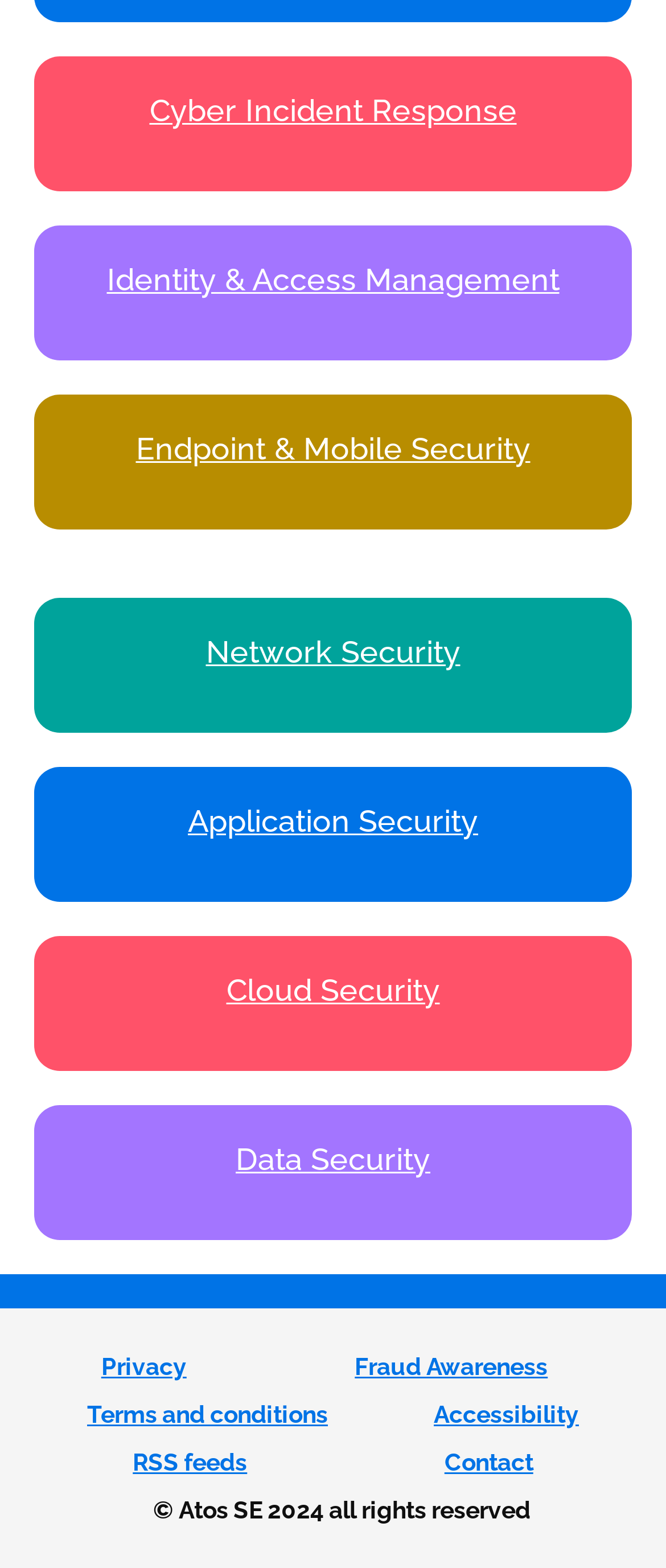Determine the bounding box coordinates of the clickable element necessary to fulfill the instruction: "View Application Security". Provide the coordinates as four float numbers within the 0 to 1 range, i.e., [left, top, right, bottom].

[0.282, 0.512, 0.718, 0.535]